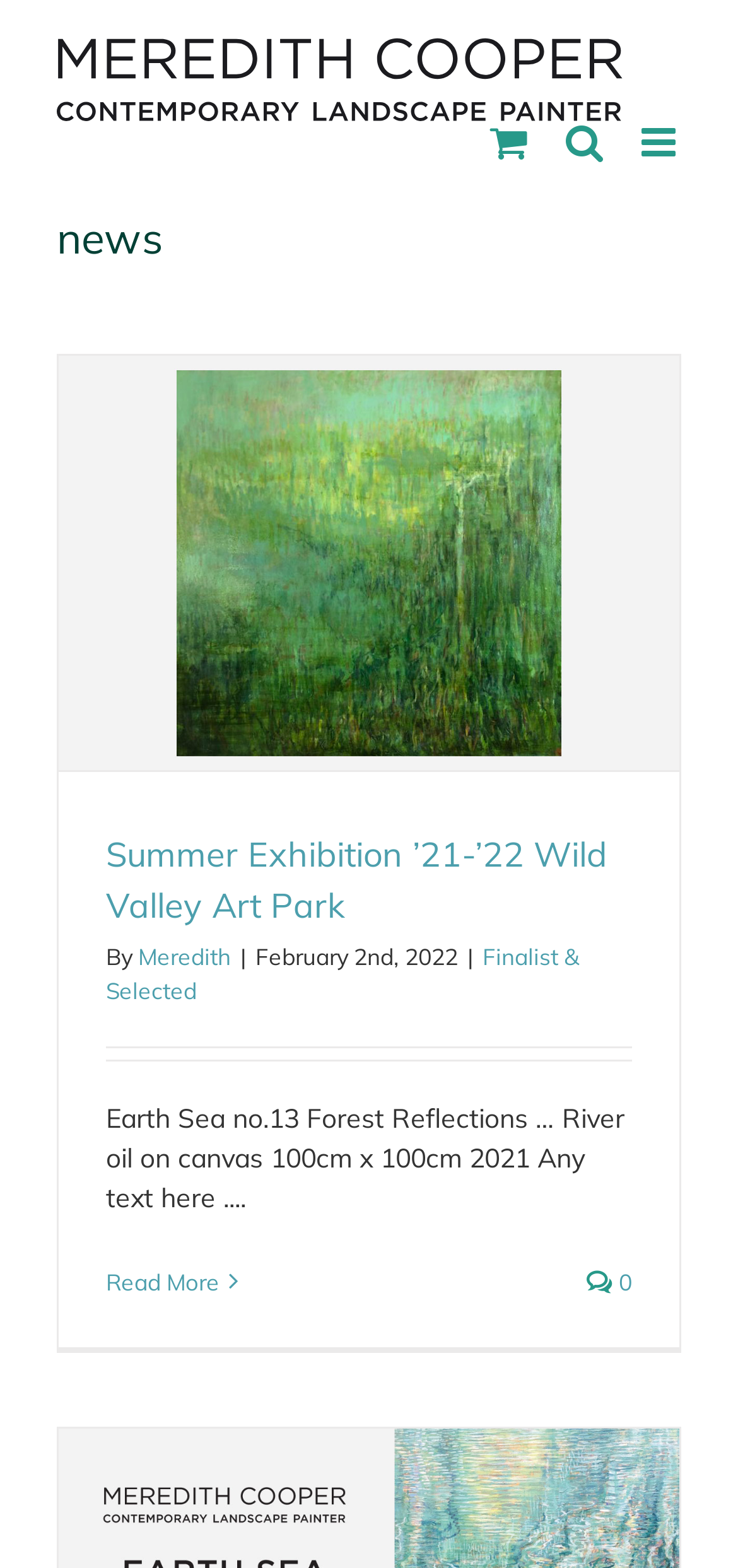Could you indicate the bounding box coordinates of the region to click in order to complete this instruction: "Check Tantalus Room rate".

None